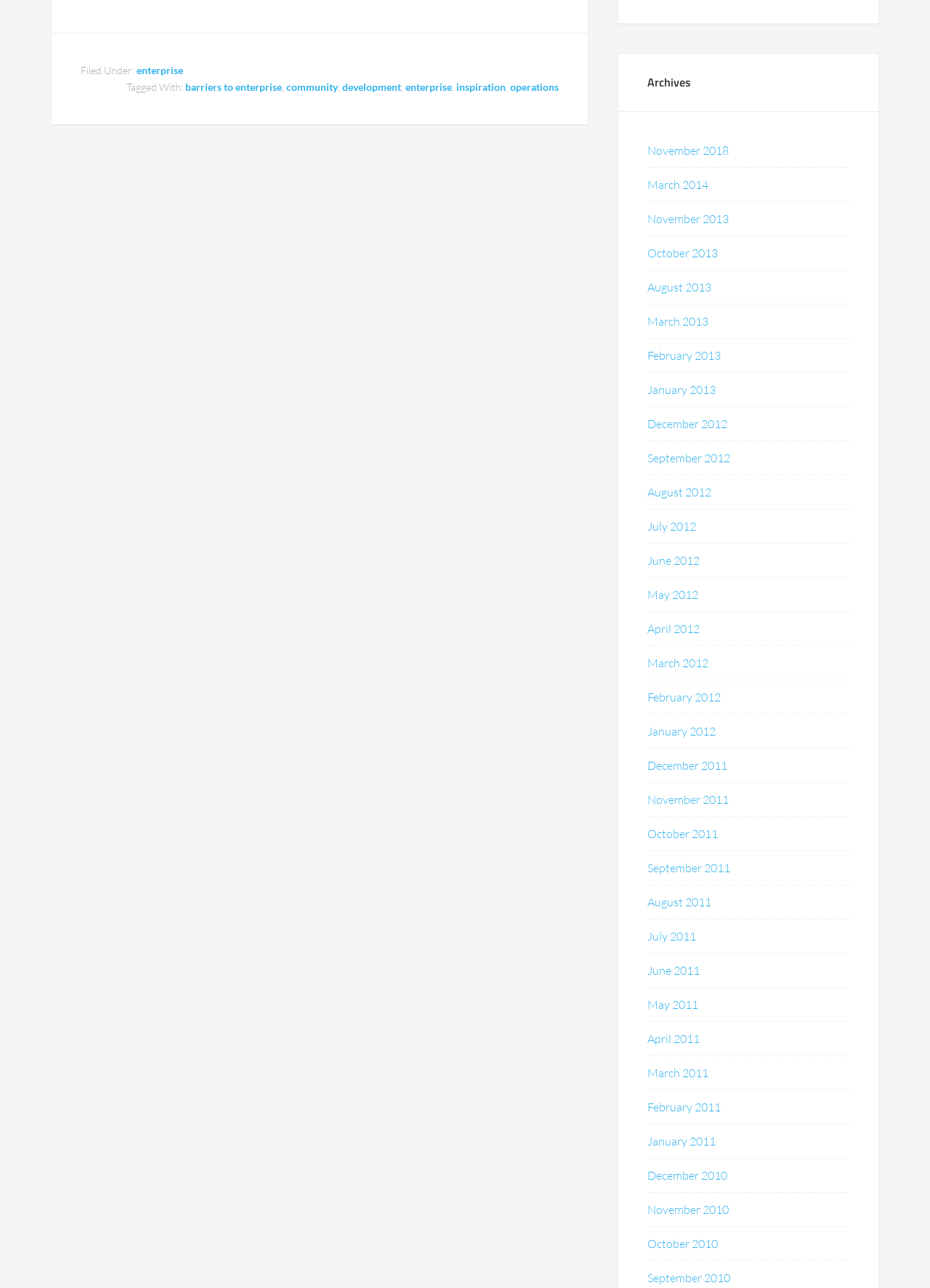What are the tags associated with the post?
Please provide a single word or phrase as your answer based on the image.

barriers to enterprise, community, development, enterprise, inspiration, operations